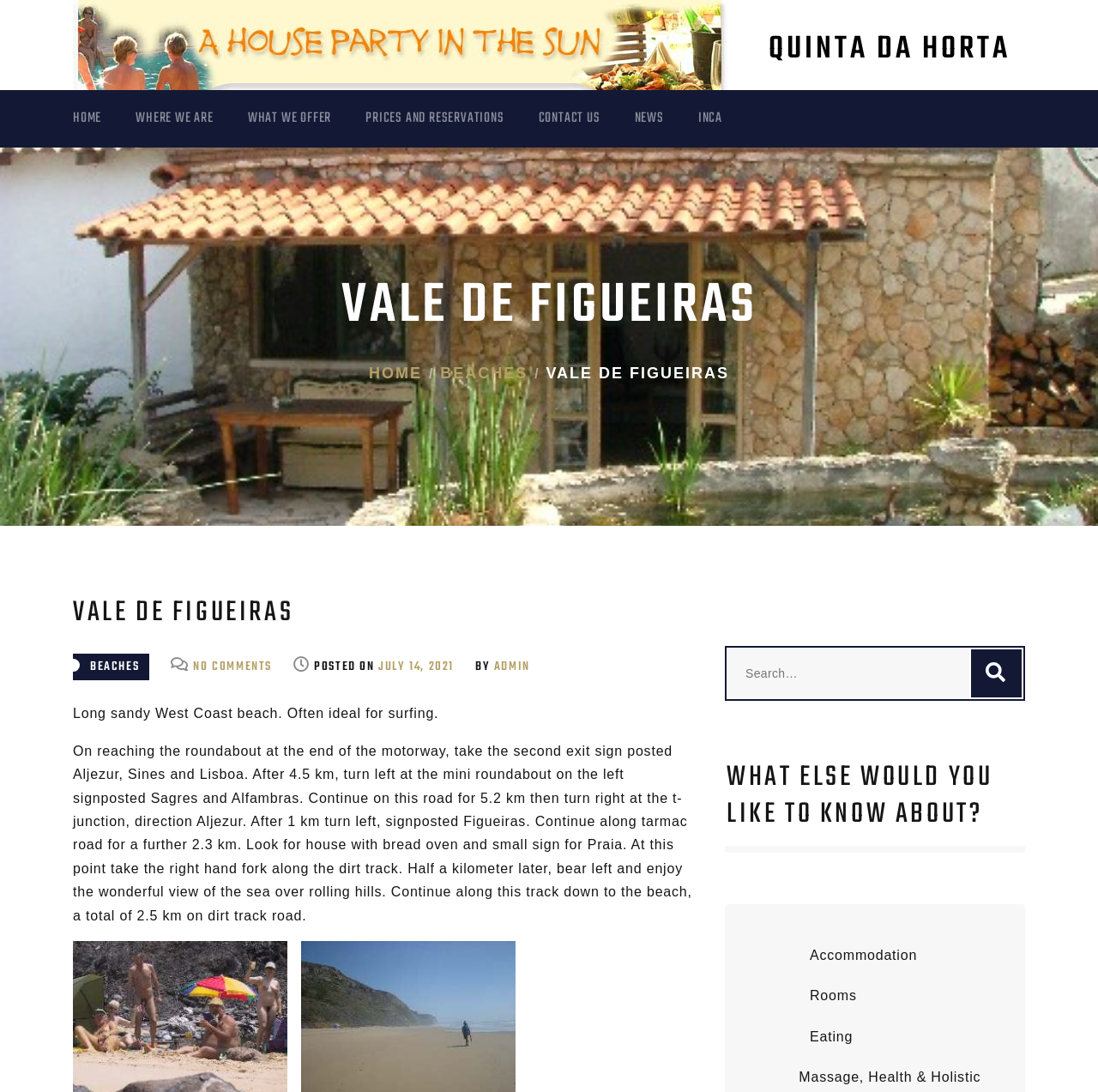Determine the bounding box coordinates of the clickable region to execute the instruction: "Click on the 'NEWS' link". The coordinates should be four float numbers between 0 and 1, denoted as [left, top, right, bottom].

[0.578, 0.089, 0.636, 0.129]